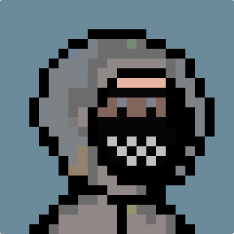What is the character's face covered with?
By examining the image, provide a one-word or phrase answer.

A black face mask